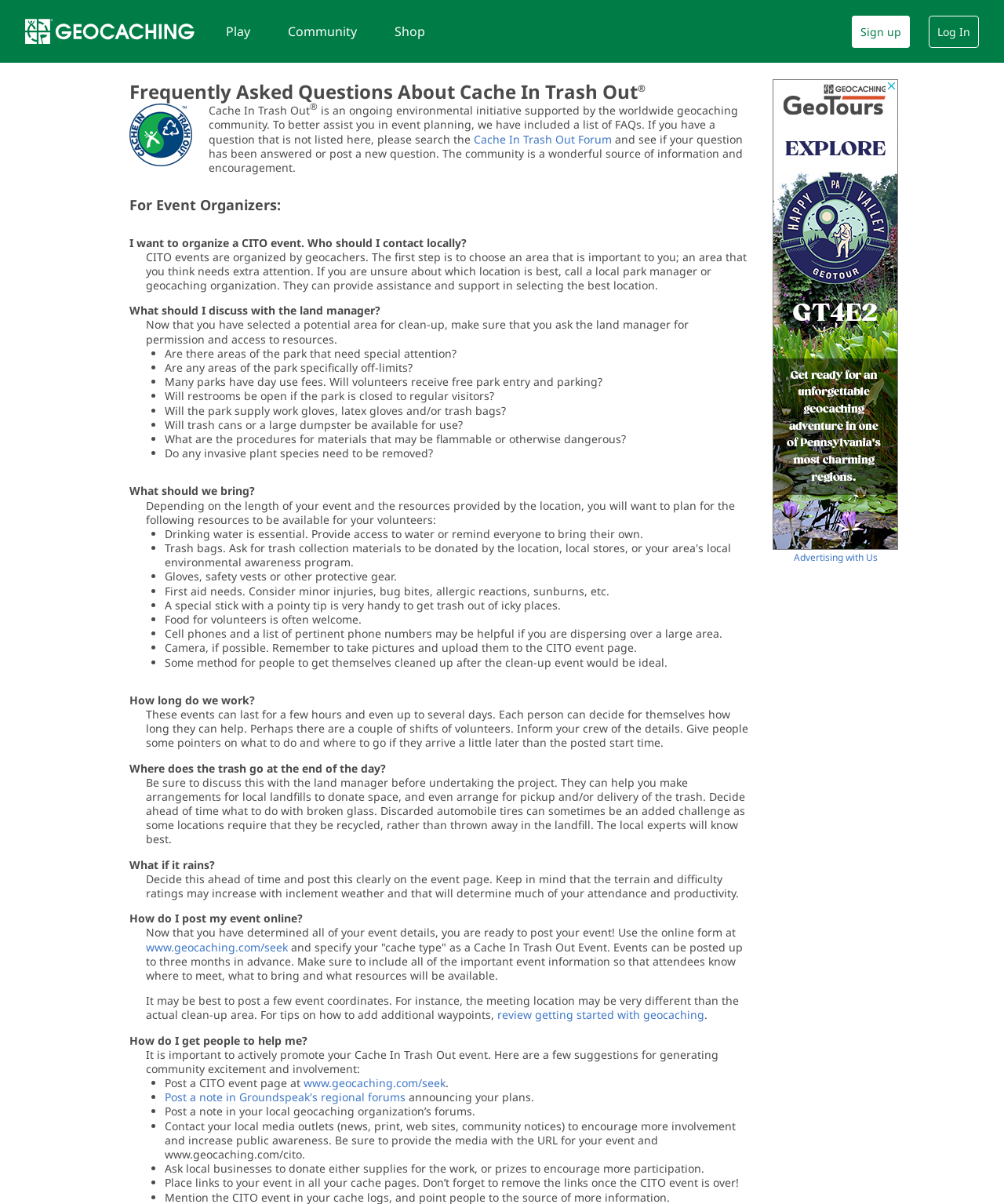Please answer the following question as detailed as possible based on the image: 
How long do CITO events typically last?

According to the webpage, CITO events can last for a few hours and even up to several days, and each person can decide for themselves how long they can help, with the option of having shifts of volunteers.